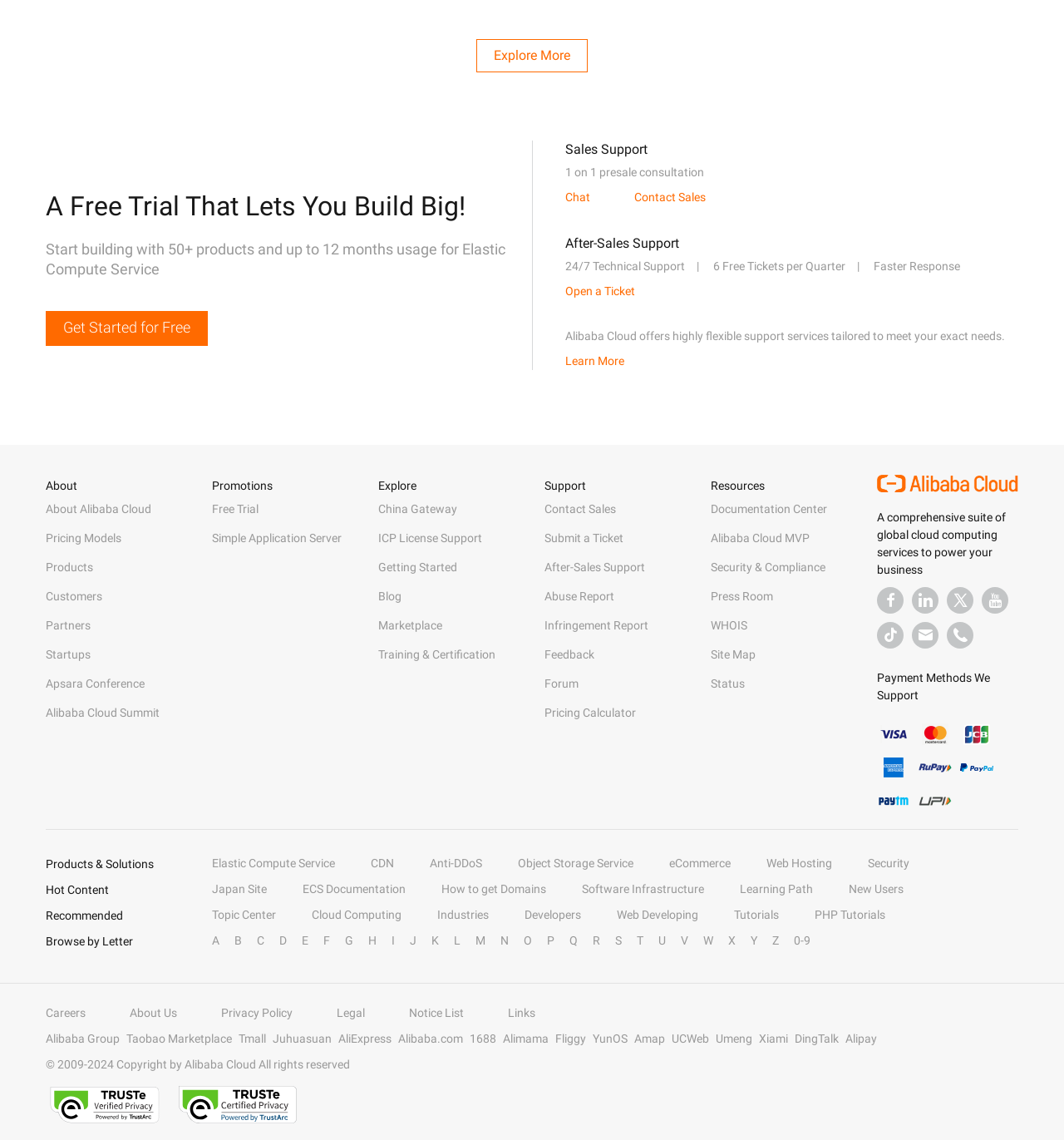How many payment methods are supported by Alibaba Cloud?
Please provide a detailed answer to the question.

I counted the number of payment method images on the webpage, which are rupay and upi. There are 2 payment methods supported by Alibaba Cloud.